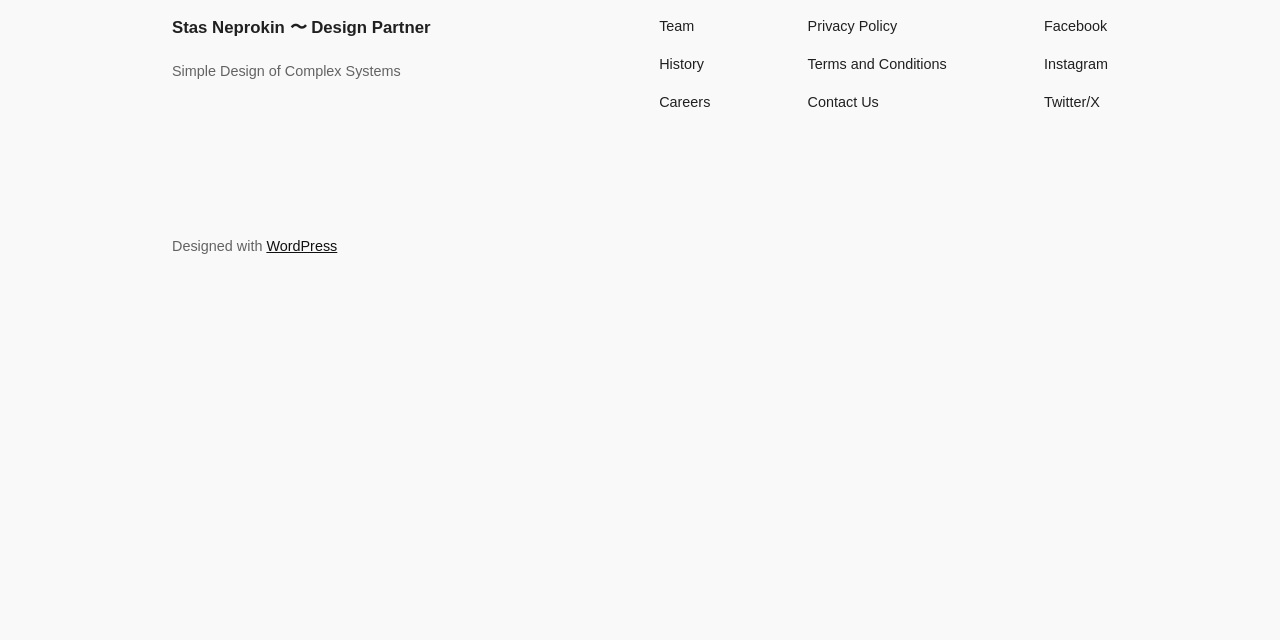Determine the bounding box coordinates of the UI element described below. Use the format (top-left x, top-left y, bottom-right x, bottom-right y) with floating point numbers between 0 and 1: Privacy Policy

[0.631, 0.023, 0.701, 0.058]